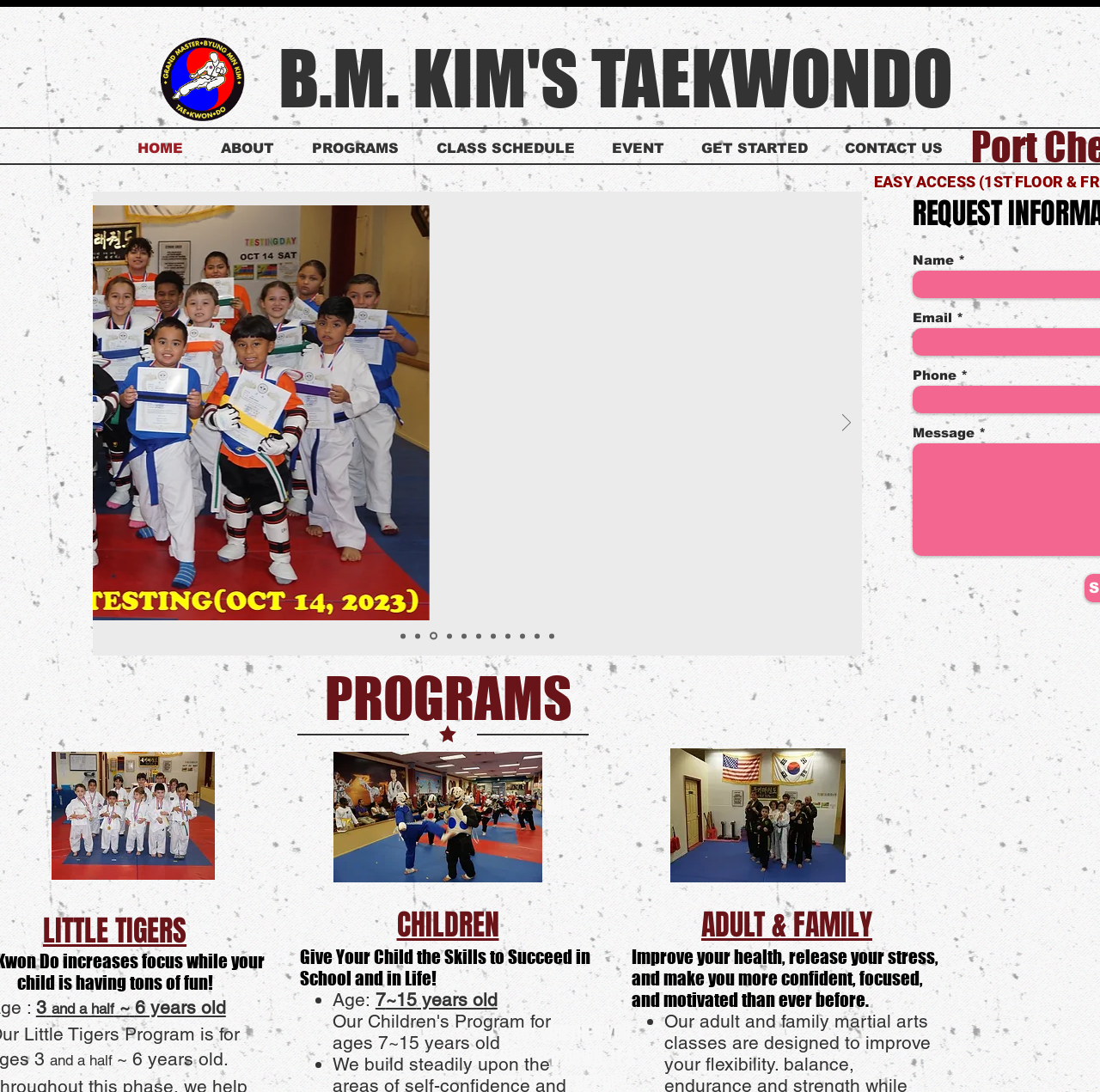Please determine the bounding box coordinates for the UI element described as: "PROGRAMS".

[0.276, 0.121, 0.389, 0.151]